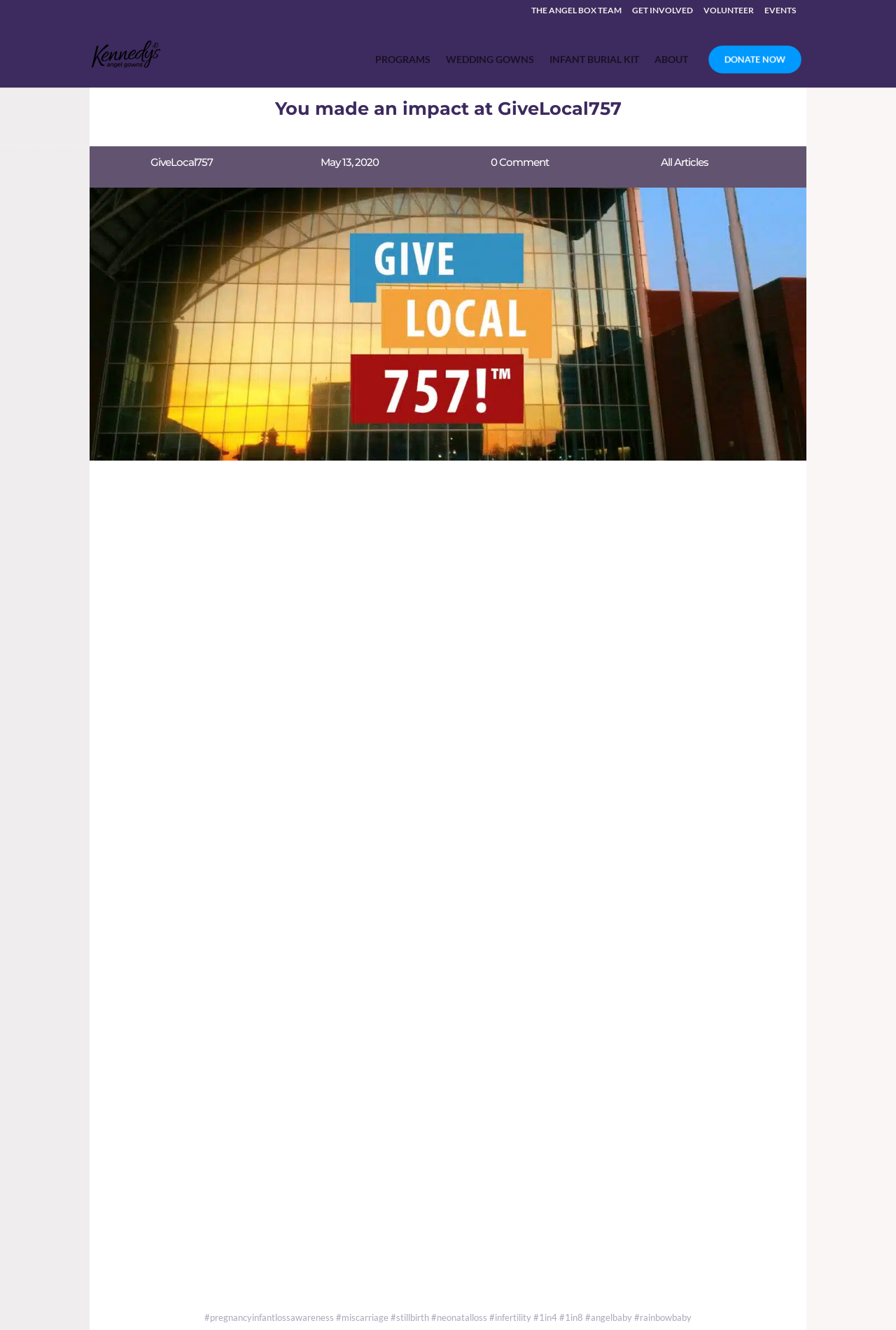Identify the bounding box of the HTML element described as: "Give Local 757".

[0.642, 0.369, 0.72, 0.379]